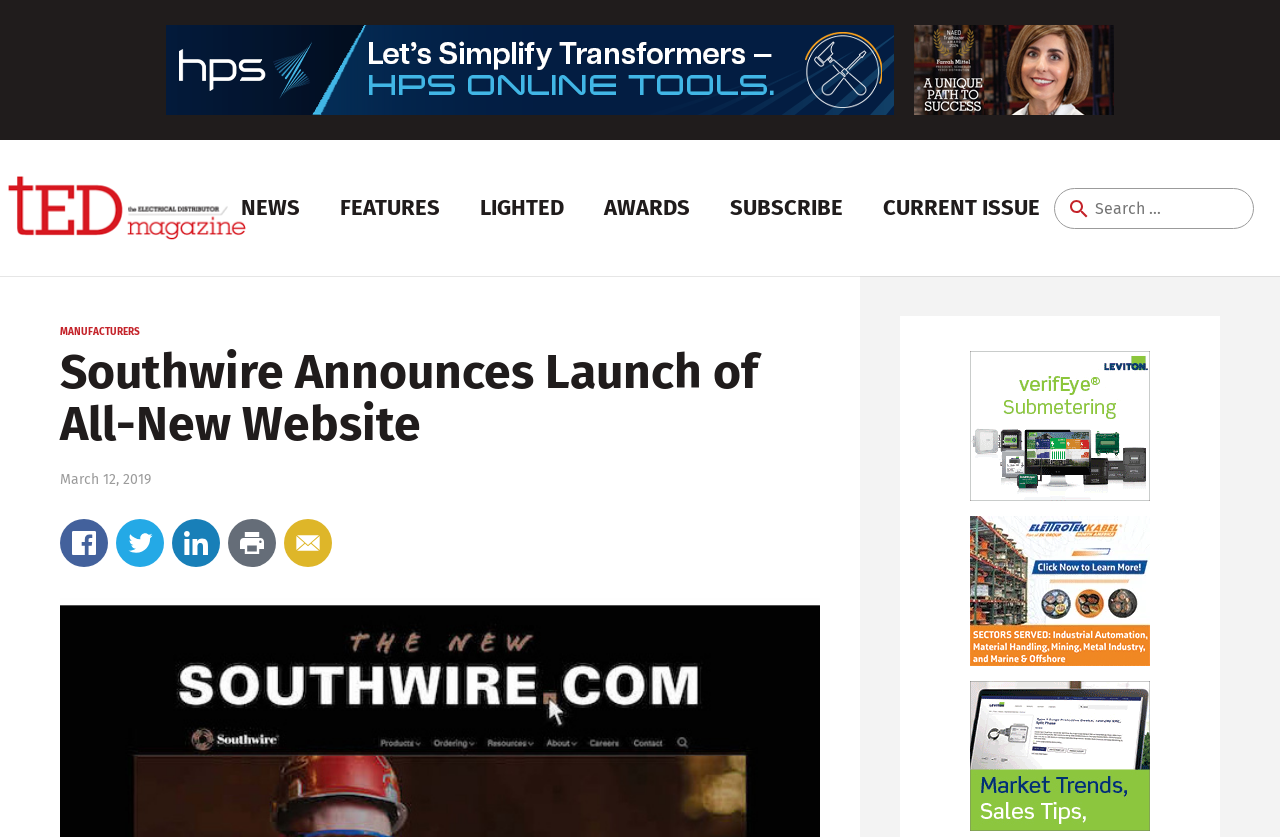Explain the webpage in detail.

The webpage appears to be the homepage of tEDmag, a website that provides news and information about the electrical distribution industry. At the top of the page, there are two images, one on the left and one on the right, which may be logos or banners. Below these images, there is a navigation menu with links to various sections of the website, including "NEWS", "Channel", "Distributors", "Manufacturers", "People", "FEATURES", "LIGHTED", and "SUBSCRIBE".

To the right of the navigation menu, there is a section with a heading "AWARDS" and links to specific awards, such as "30 Under 35", "Best of the Best", and "Trailblazer". Below this section, there is a link to the "CURRENT ISSUE" of the magazine.

On the top right corner of the page, there is a search bar with a label "Search for:" and a search box. Below the search bar, there is a section with a heading "MANUFACTURERS" and an article with the title "Southwire Announces Launch of All-New Website" and a date "March 12, 2019". The article has several links to related content.

At the bottom of the page, there are three columns of links, each with an image above it. The images may be advertisements or promotional banners. The links below the images may be related to the content of the images or may be additional resources or articles.